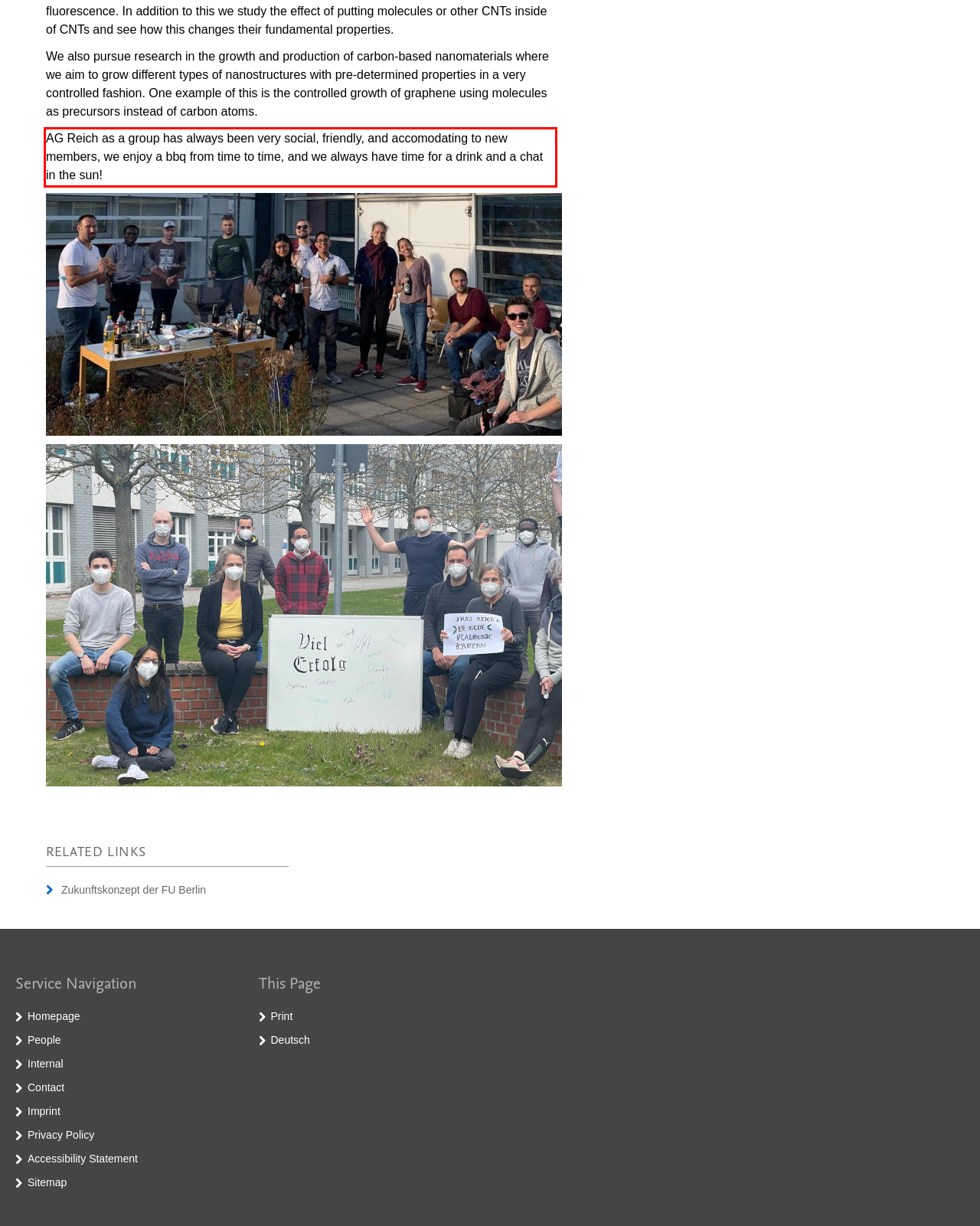Given a webpage screenshot with a red bounding box, perform OCR to read and deliver the text enclosed by the red bounding box.

AG Reich as a group has always been very social, friendly, and accomodating to new members, we enjoy a bbq from time to time, and we always have time for a drink and a chat in the sun!